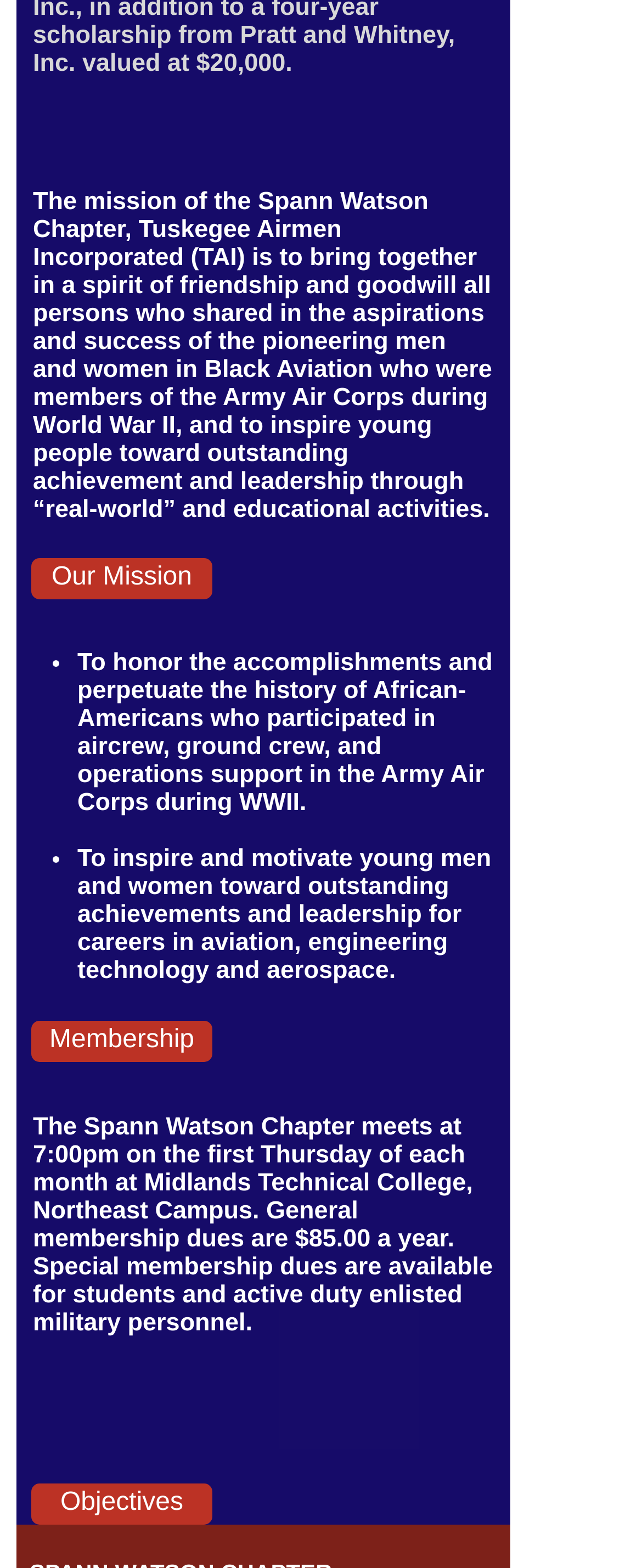Provide a short answer using a single word or phrase for the following question: 
How many links are there in the webpage?

3